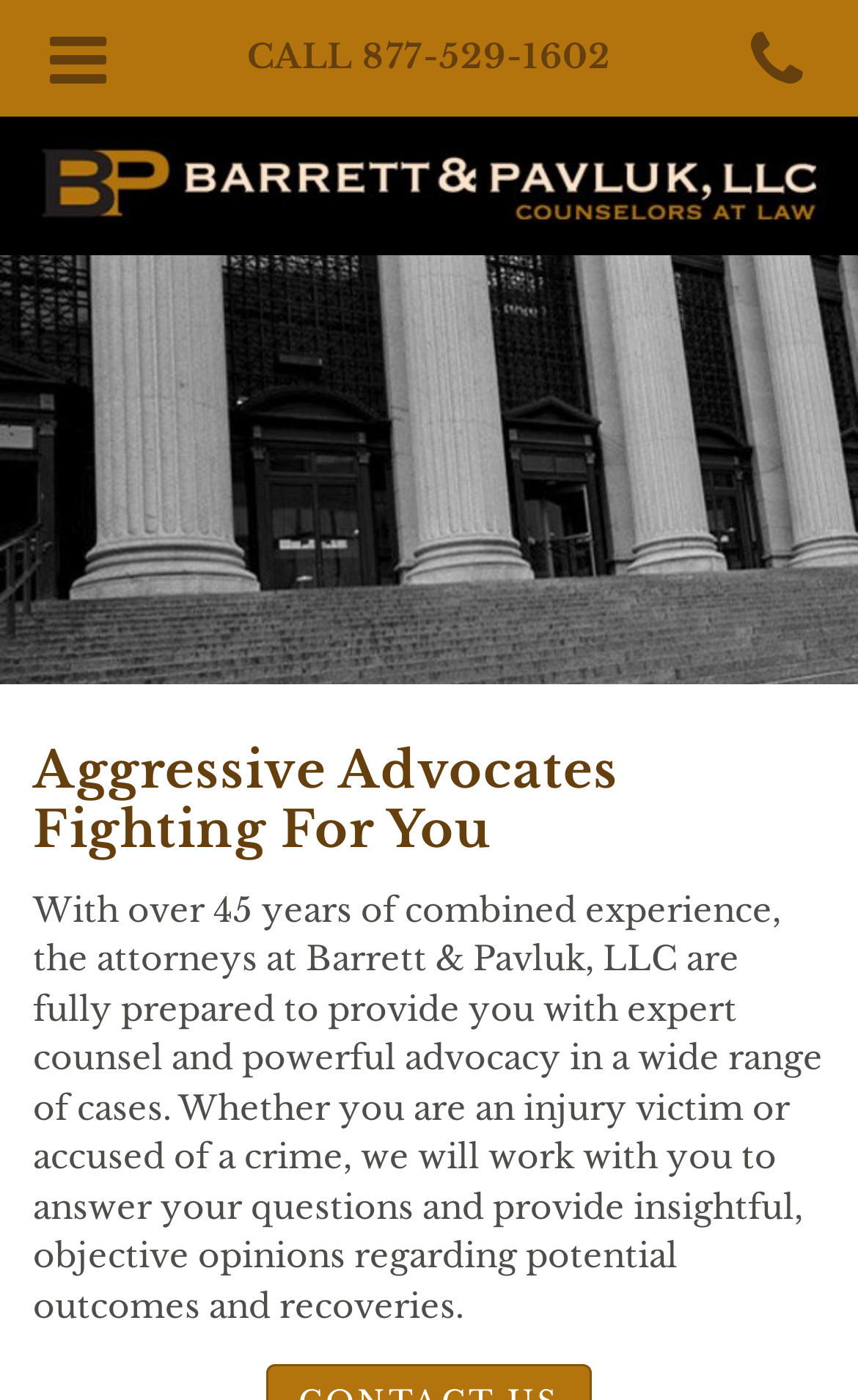Identify the bounding box of the UI component described as: "parent_node: CALL 877-529-1602".

[0.0, 0.0, 0.188, 0.083]